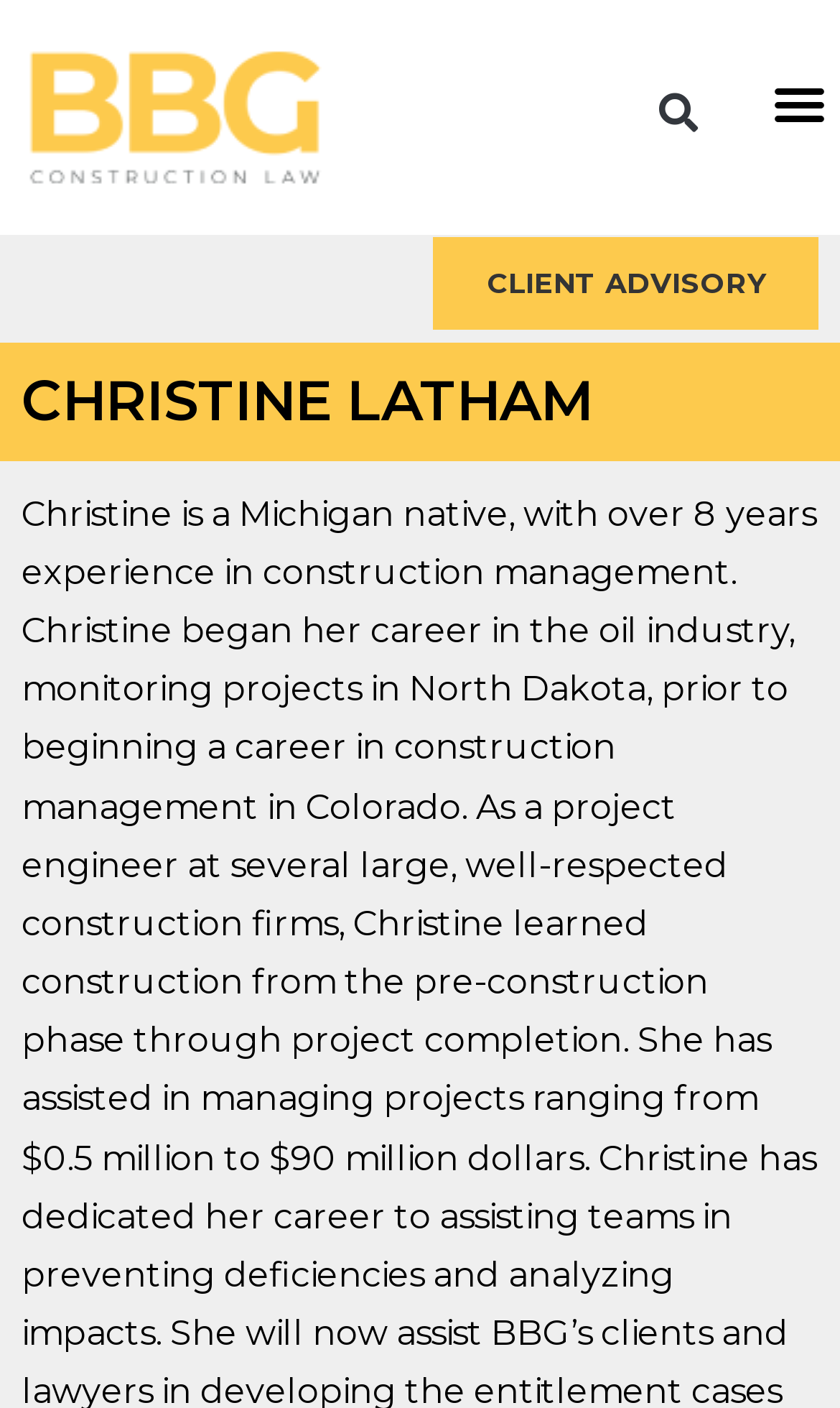Please answer the following question using a single word or phrase: 
What is the purpose of the button on the top right?

Menu Toggle